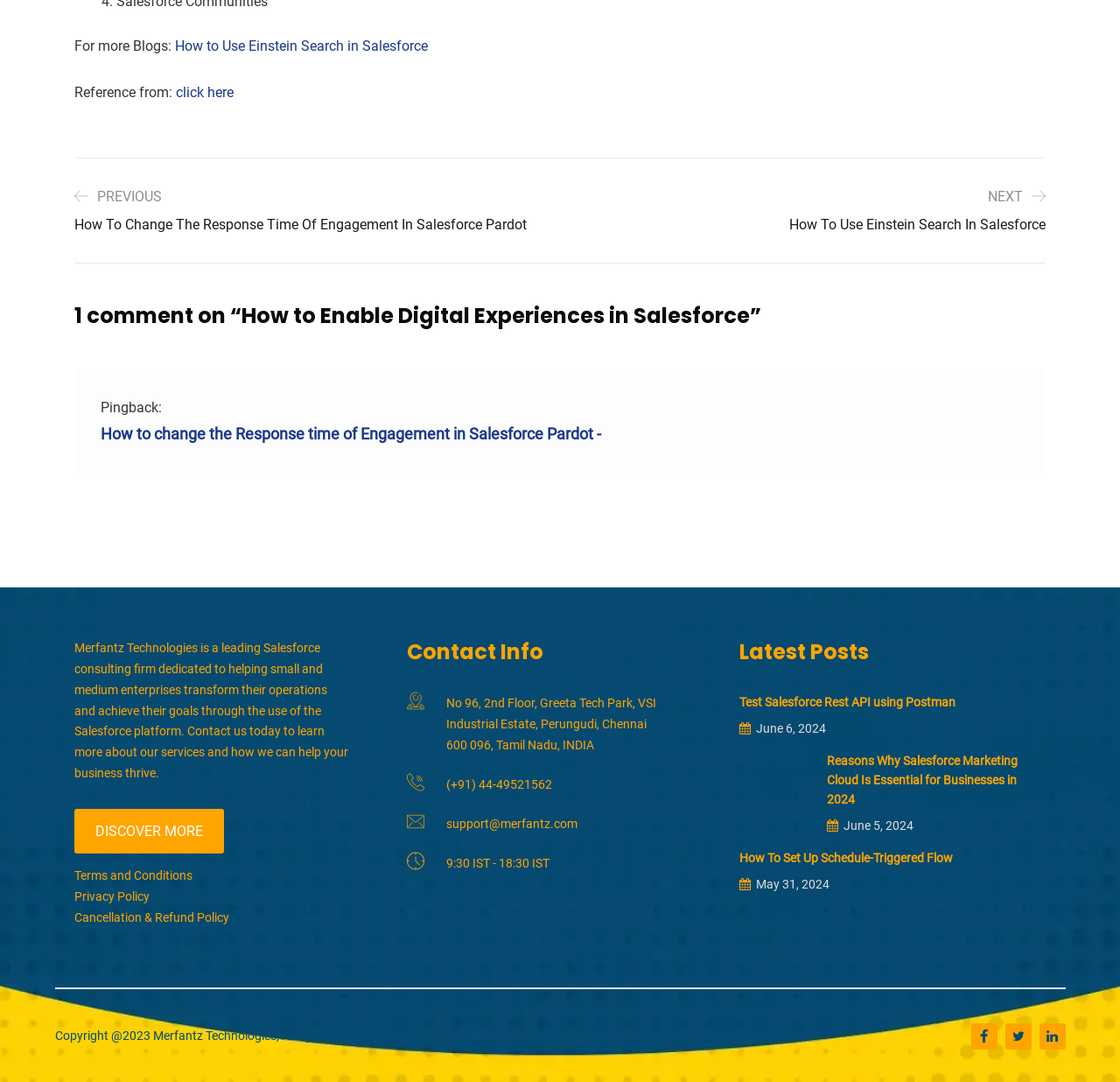What is the phone number mentioned in the contact info section?
Analyze the image and provide a thorough answer to the question.

I found the phone number '(+91) 44-49521562' in the contact info section, which is located at the bottom of the webpage, with a heading 'Contact Info'.